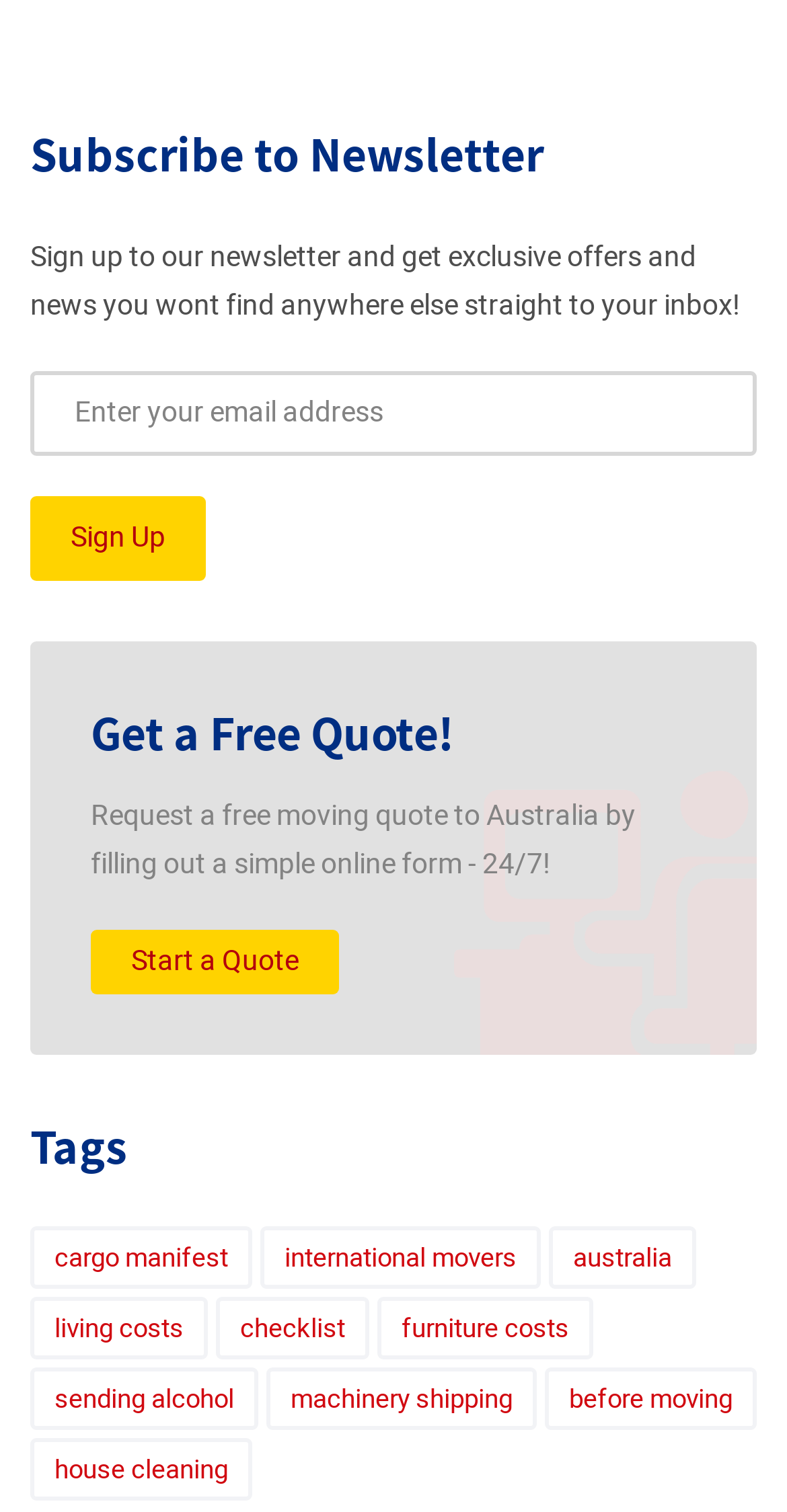Find the bounding box coordinates for the HTML element described in this sentence: "australia". Provide the coordinates as four float numbers between 0 and 1, in the format [left, top, right, bottom].

[0.697, 0.81, 0.885, 0.852]